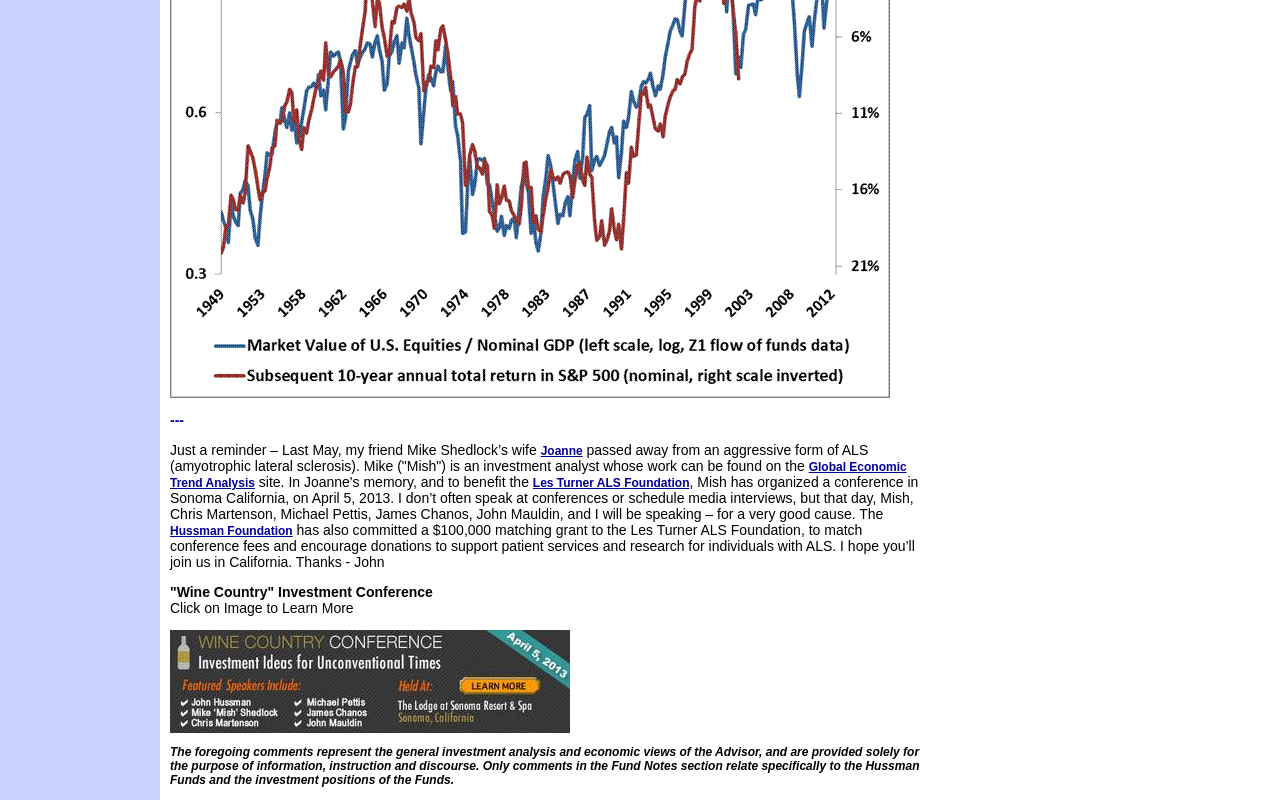Identify the bounding box coordinates for the UI element described as follows: "Joanne". Ensure the coordinates are four float numbers between 0 and 1, formatted as [left, top, right, bottom].

[0.422, 0.555, 0.455, 0.572]